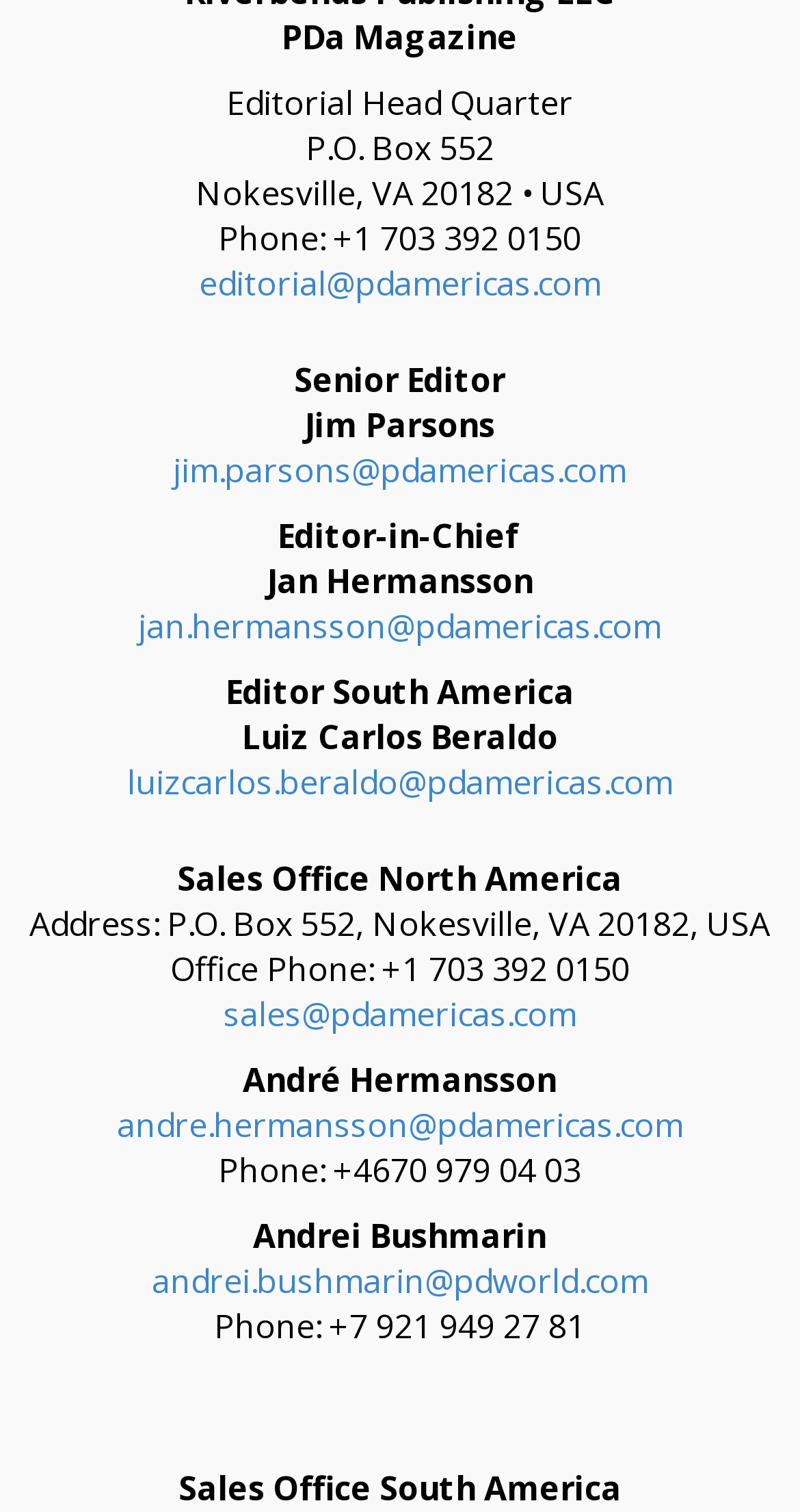What is the address of the Sales Office North America?
Using the picture, provide a one-word or short phrase answer.

P.O. Box 552, Nokesville, VA 20182, USA